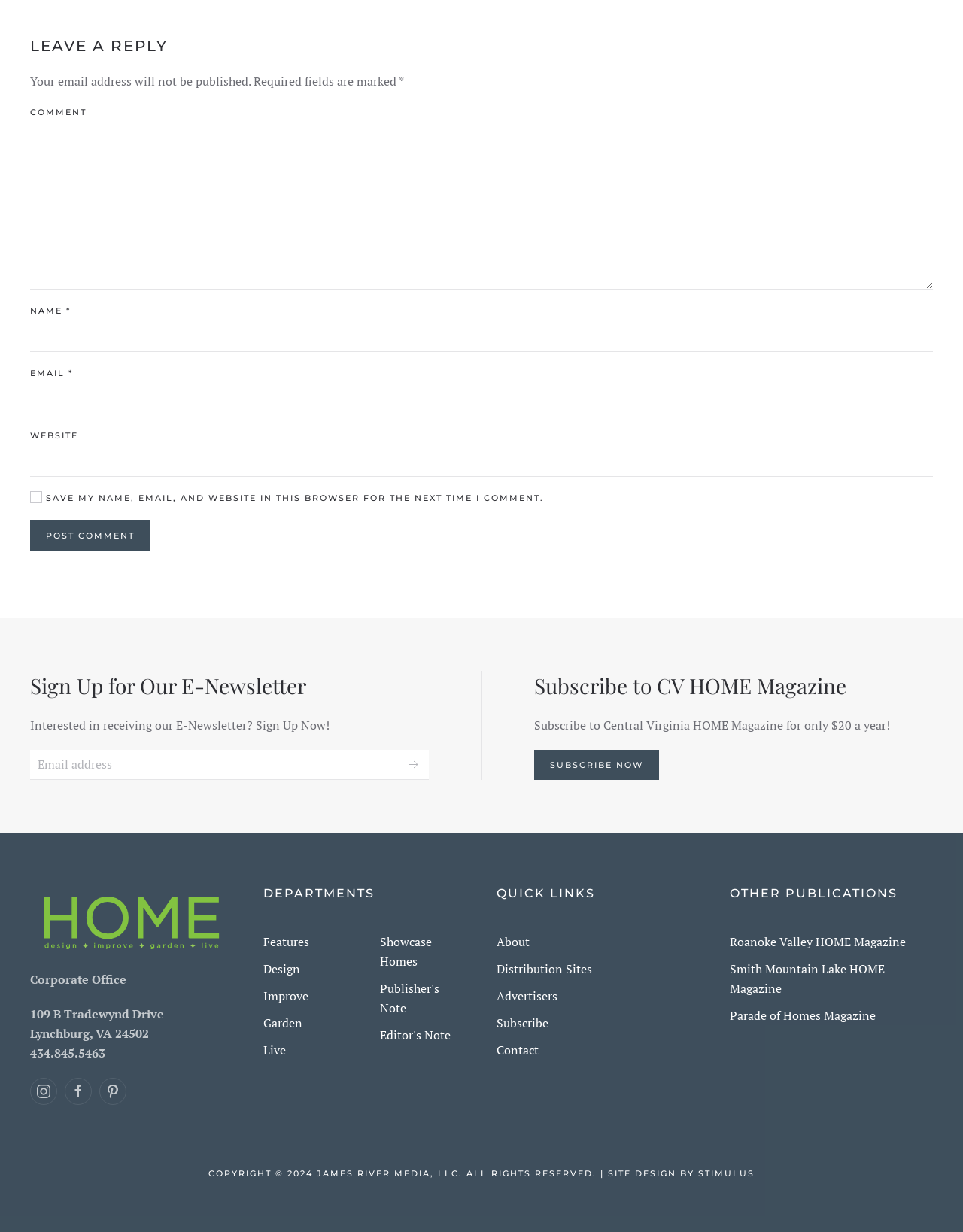Find and indicate the bounding box coordinates of the region you should select to follow the given instruction: "post a comment".

[0.031, 0.422, 0.156, 0.447]